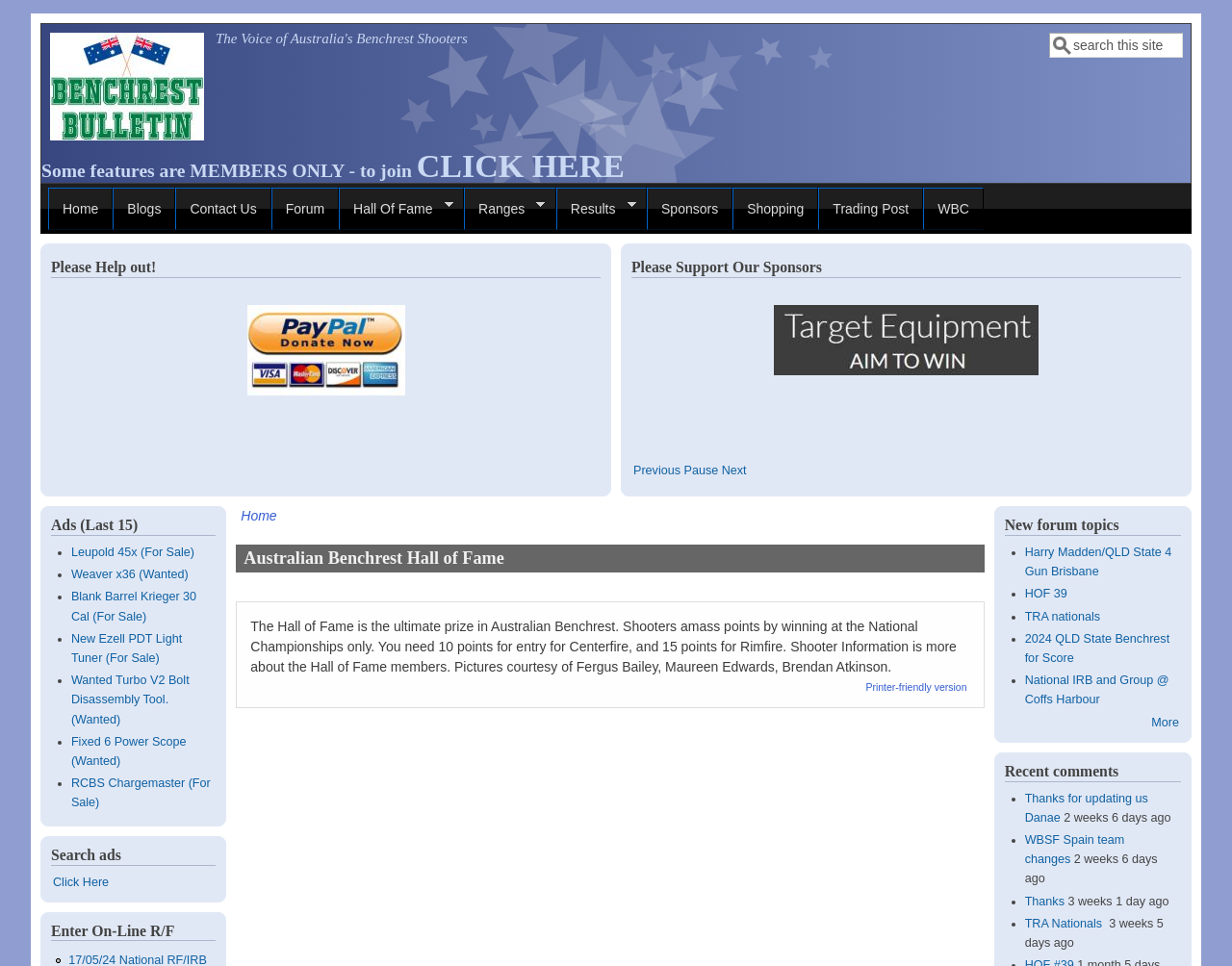Please identify the primary heading of the webpage and give its text content.

Some features are MEMBERS ONLY - to join CLICK HERE